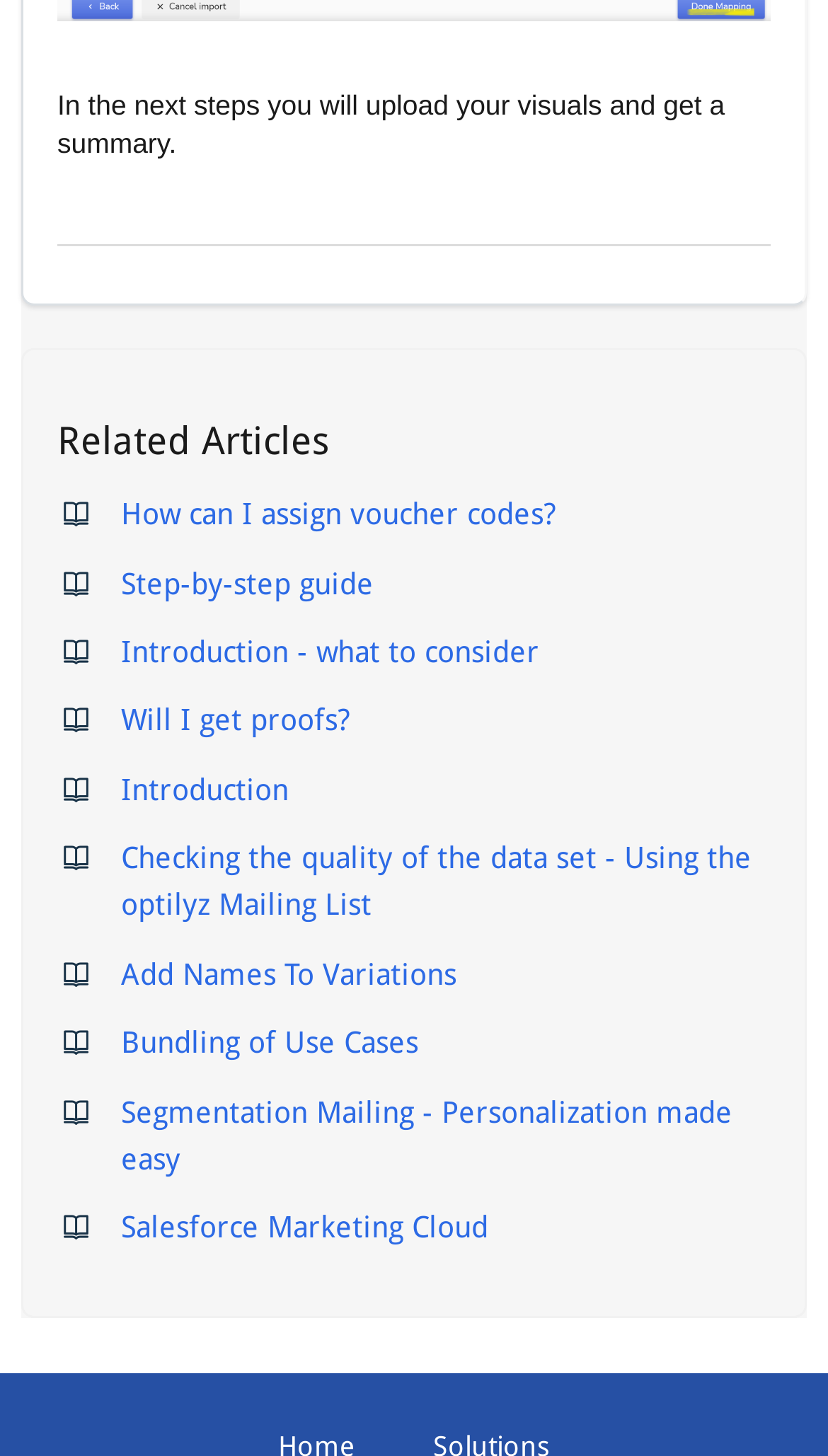Find the bounding box coordinates of the element you need to click on to perform this action: 'View the step-by-step guide'. The coordinates should be represented by four float values between 0 and 1, in the format [left, top, right, bottom].

[0.146, 0.389, 0.451, 0.412]